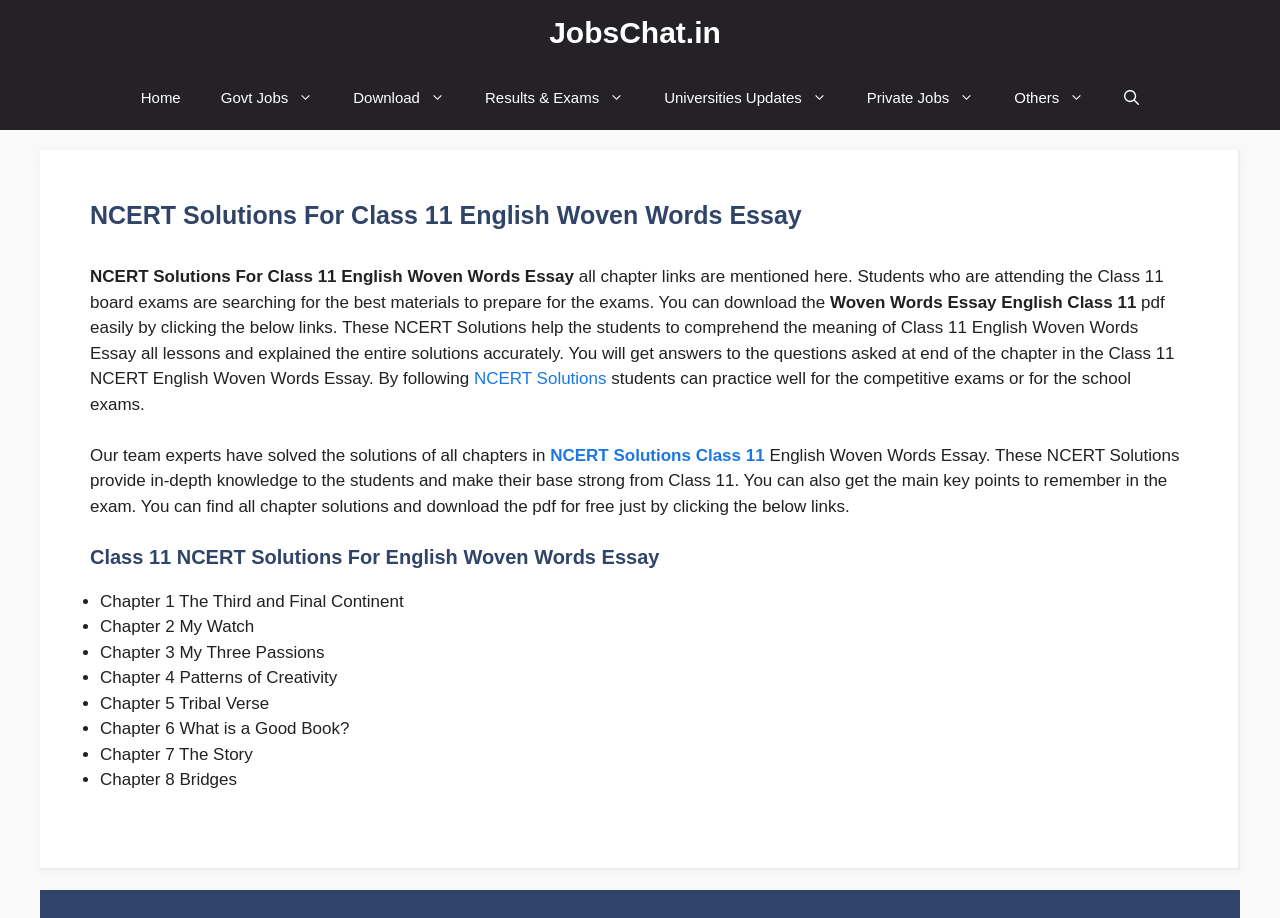By analyzing the image, answer the following question with a detailed response: How many chapters are available for download?

The webpage lists out 8 chapters of NCERT Solutions for Class 11 English Woven Words Essay, namely Chapter 1 The Third and Final Continent, Chapter 2 My Watch, Chapter 3 My Three Passions, Chapter 4 Patterns of Creativity, Chapter 5 Tribal Verse, Chapter 6 What is a Good Book?, Chapter 7 The Story, and Chapter 8 Bridges, which are available for download.